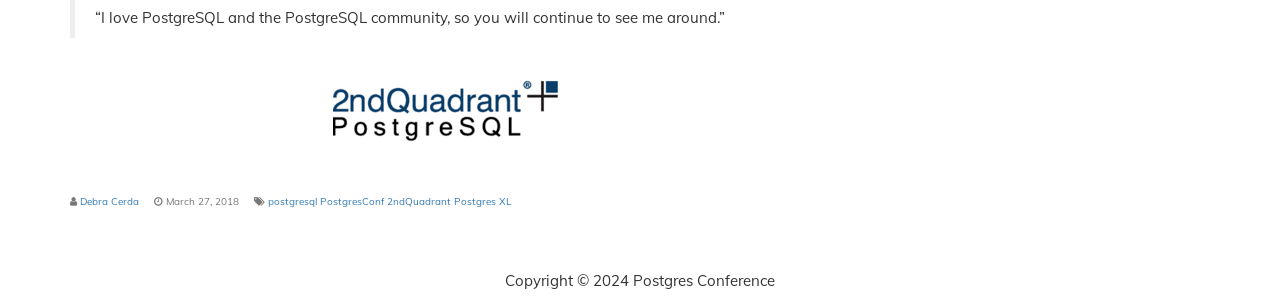Can you find the bounding box coordinates for the UI element given this description: "Debra Cerda"? Provide the coordinates as four float numbers between 0 and 1: [left, top, right, bottom].

[0.062, 0.647, 0.109, 0.69]